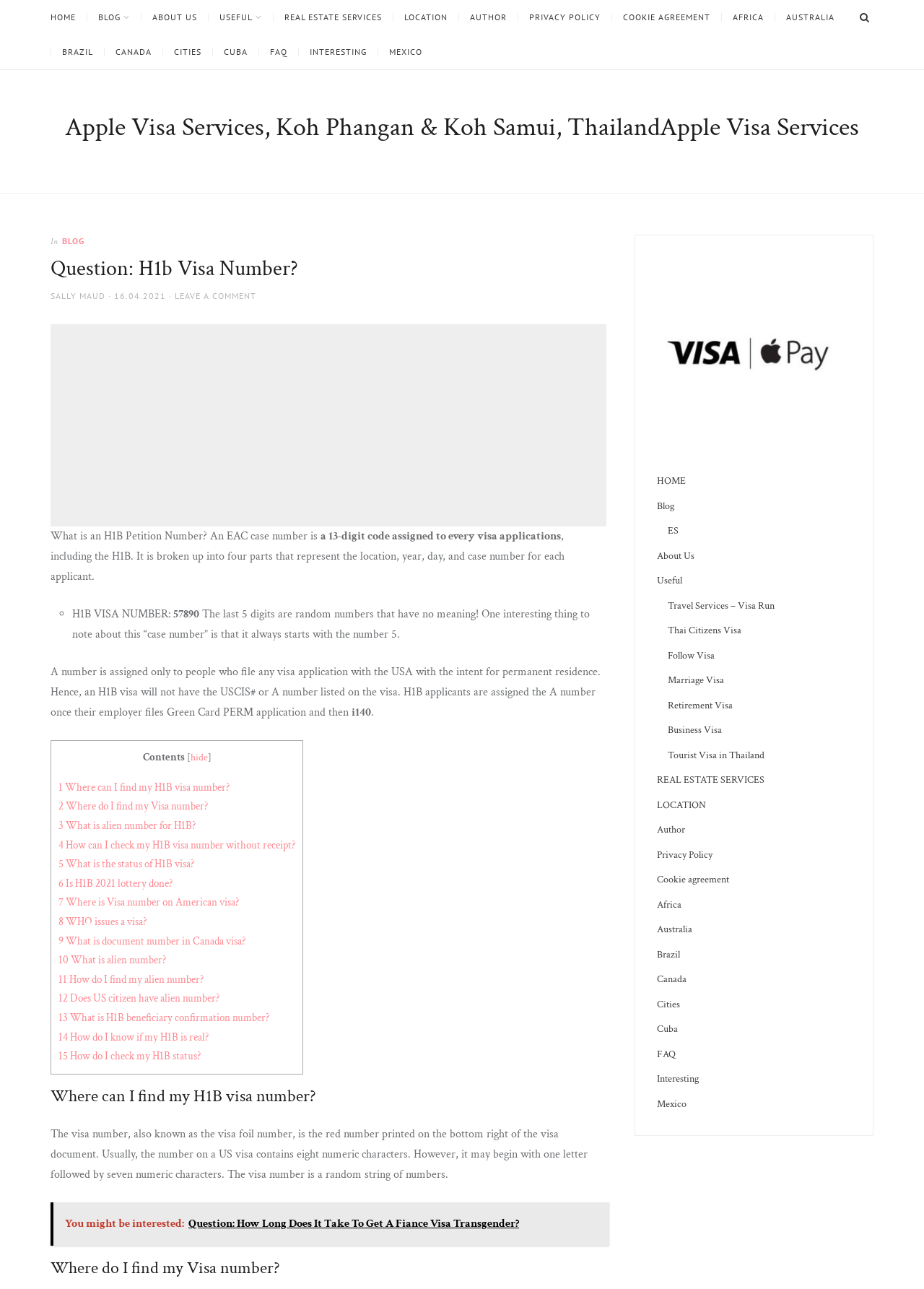Using the webpage screenshot and the element description REAL ESTATE SERVICES, determine the bounding box coordinates. Specify the coordinates in the format (top-left x, top-left y, bottom-right x, bottom-right y) with values ranging from 0 to 1.

[0.295, 0.01, 0.425, 0.017]